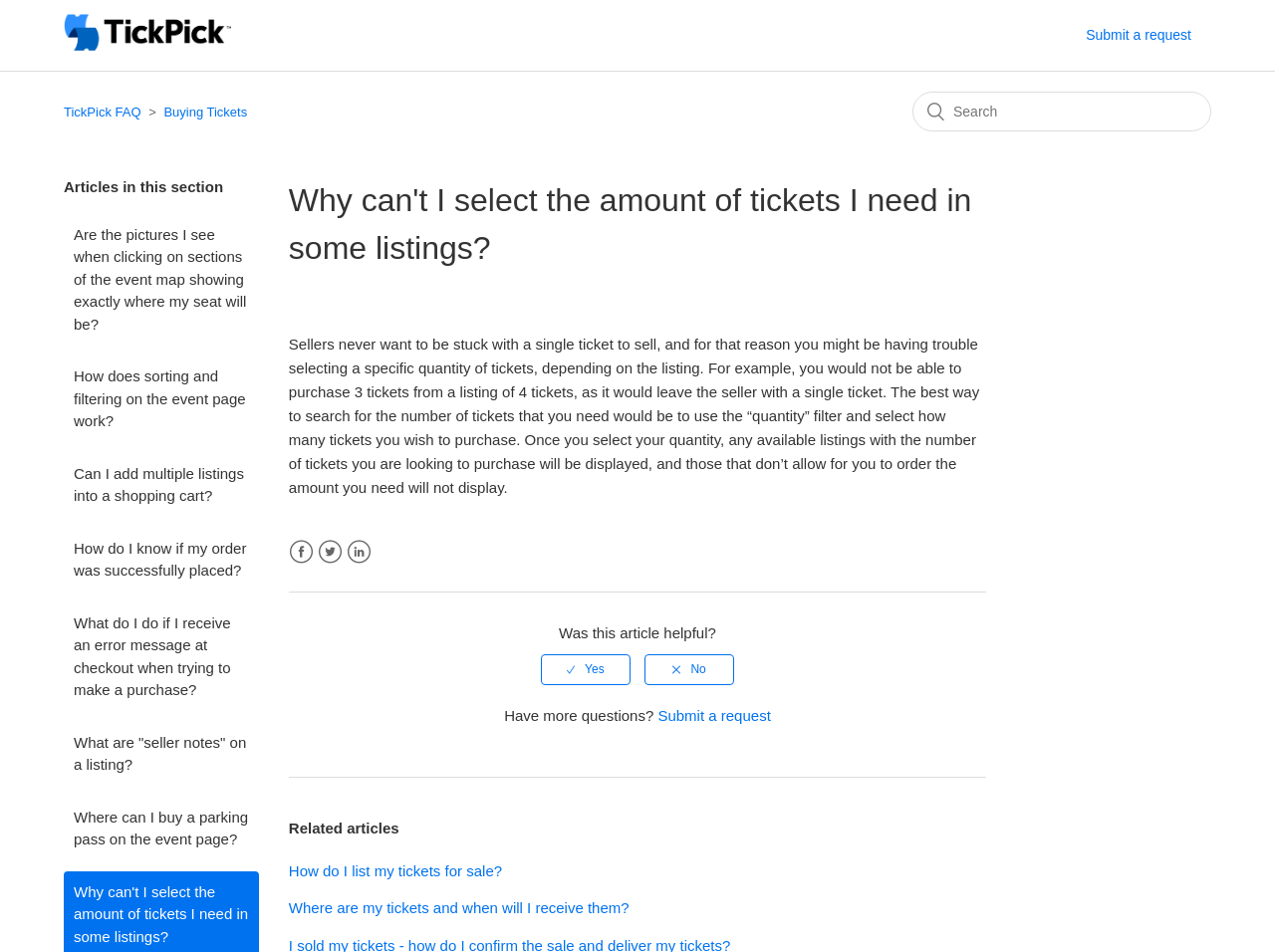What do you do if you receive an error message at checkout?
Analyze the image and deliver a detailed answer to the question.

If you receive an error message at checkout, you can check the FAQ section of the webpage for help. The webpage provides a link to an article that answers the question 'What do I do if I receive an error message at checkout when trying to make a purchase?'.